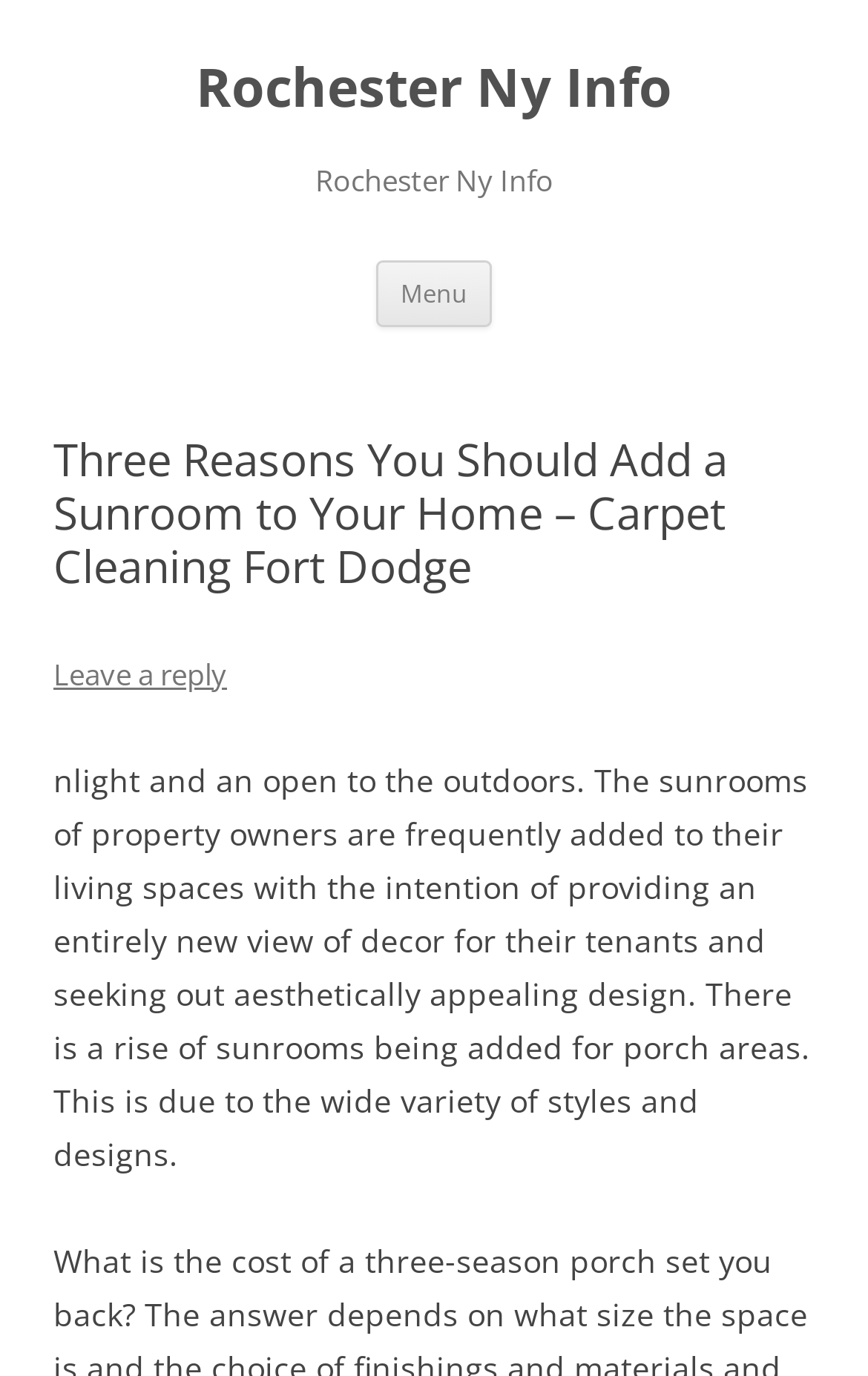Provide a brief response in the form of a single word or phrase:
What is the purpose of adding a sunroom?

New view of decor